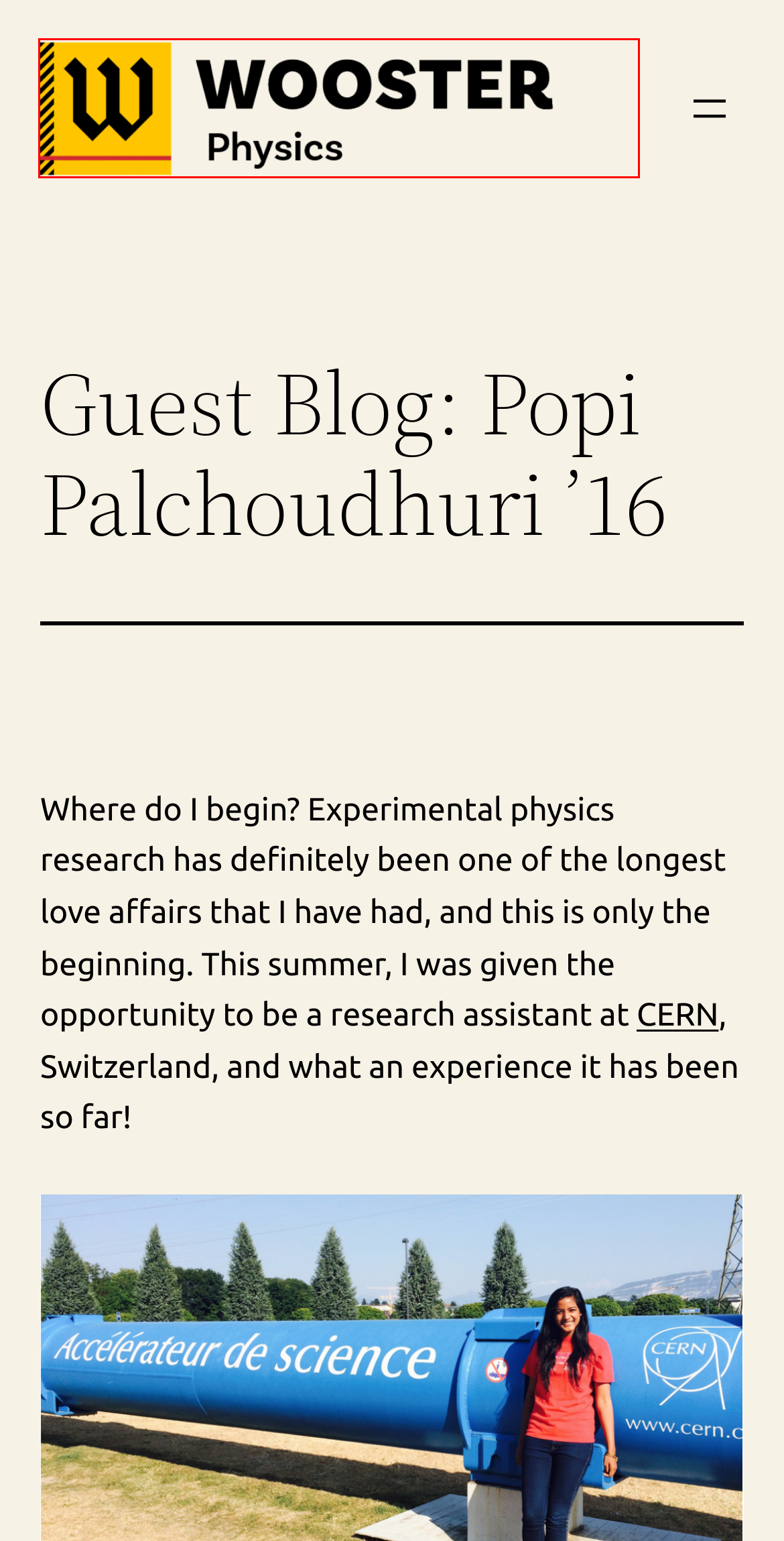You have a screenshot of a webpage with a red bounding box around an element. Choose the best matching webpage description that would appear after clicking the highlighted element. Here are the candidates:
A. Adventure – Wooster Physics
B. About | CERN
C. Physics – Wooster Physics
D. Blog Tool, Publishing Platform, and CMS – WordPress.org
E. Travel – Wooster Physics
F. Research – Wooster Physics
G. Wooster Physics
H. Summer – Wooster Physics

G